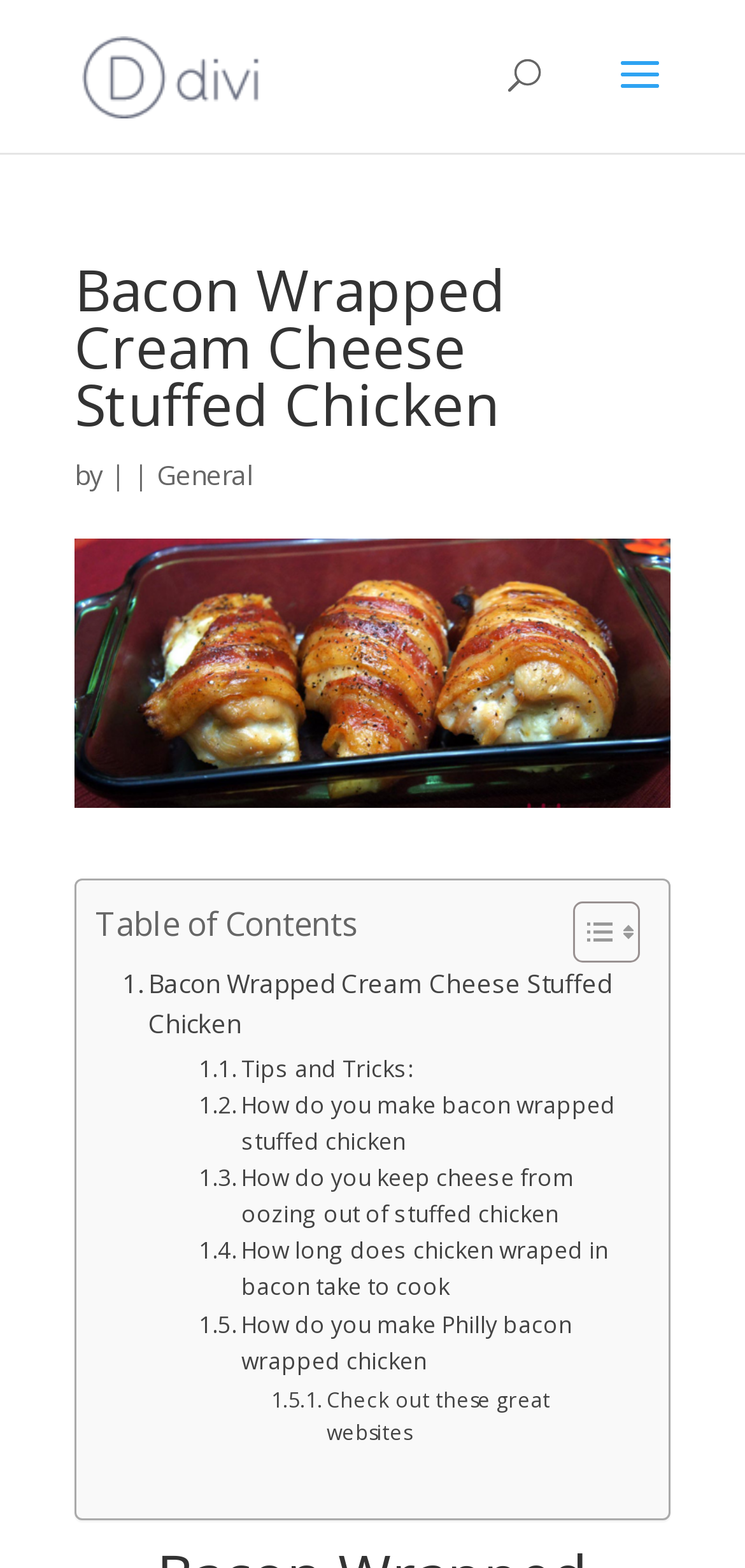Indicate the bounding box coordinates of the element that needs to be clicked to satisfy the following instruction: "Click on the Menu Momma link". The coordinates should be four float numbers between 0 and 1, i.e., [left, top, right, bottom].

[0.11, 0.035, 0.349, 0.058]